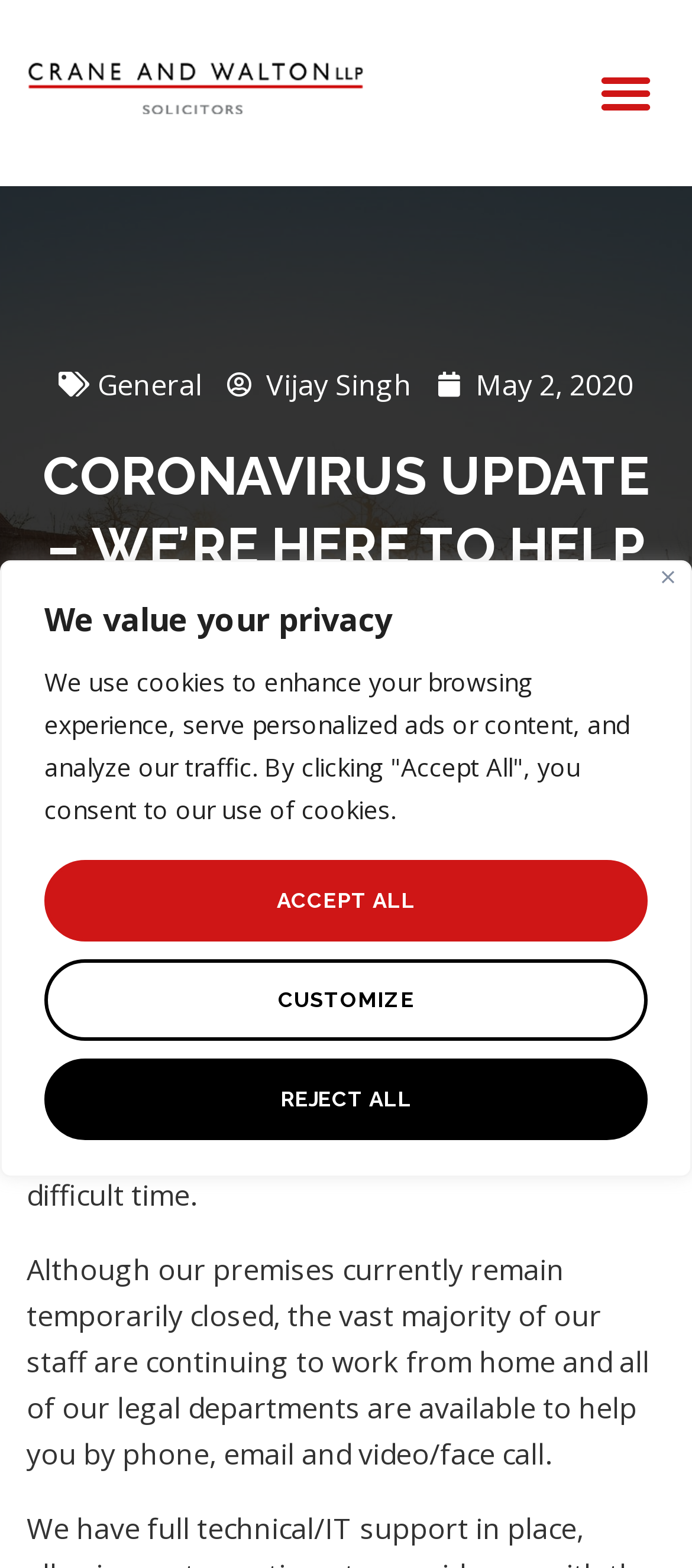Based on the image, please elaborate on the answer to the following question:
What is the solicitors' approach to working during this difficult time?

I found this answer by analyzing the StaticText element that mentions 'the vast majority of our staff are continuing to work from home and all of our legal departments are available to help you by phone, email and video/face call.'